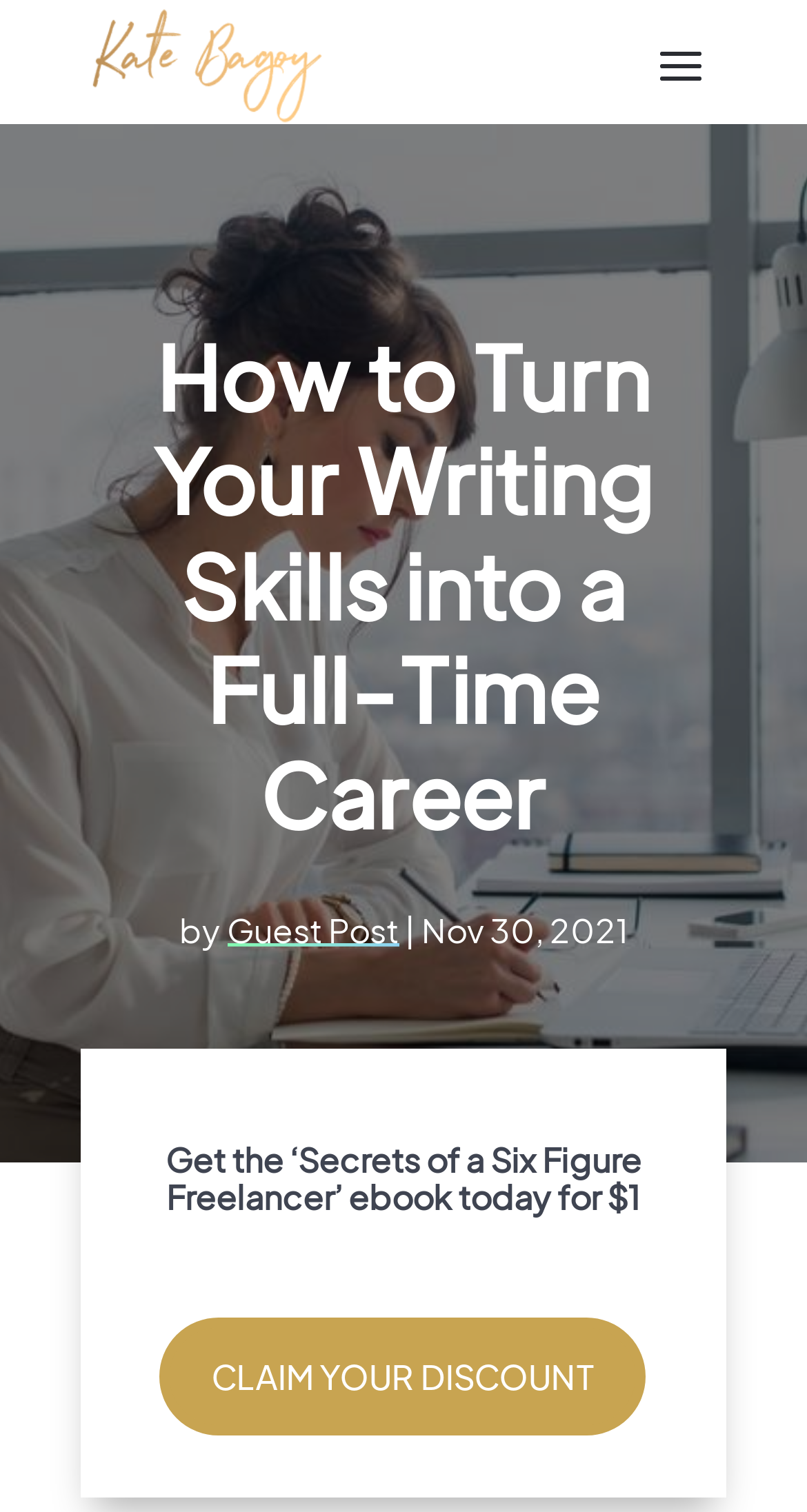What is the text of the webpage's headline?

How to Turn Your Writing Skills into a Full-Time Career